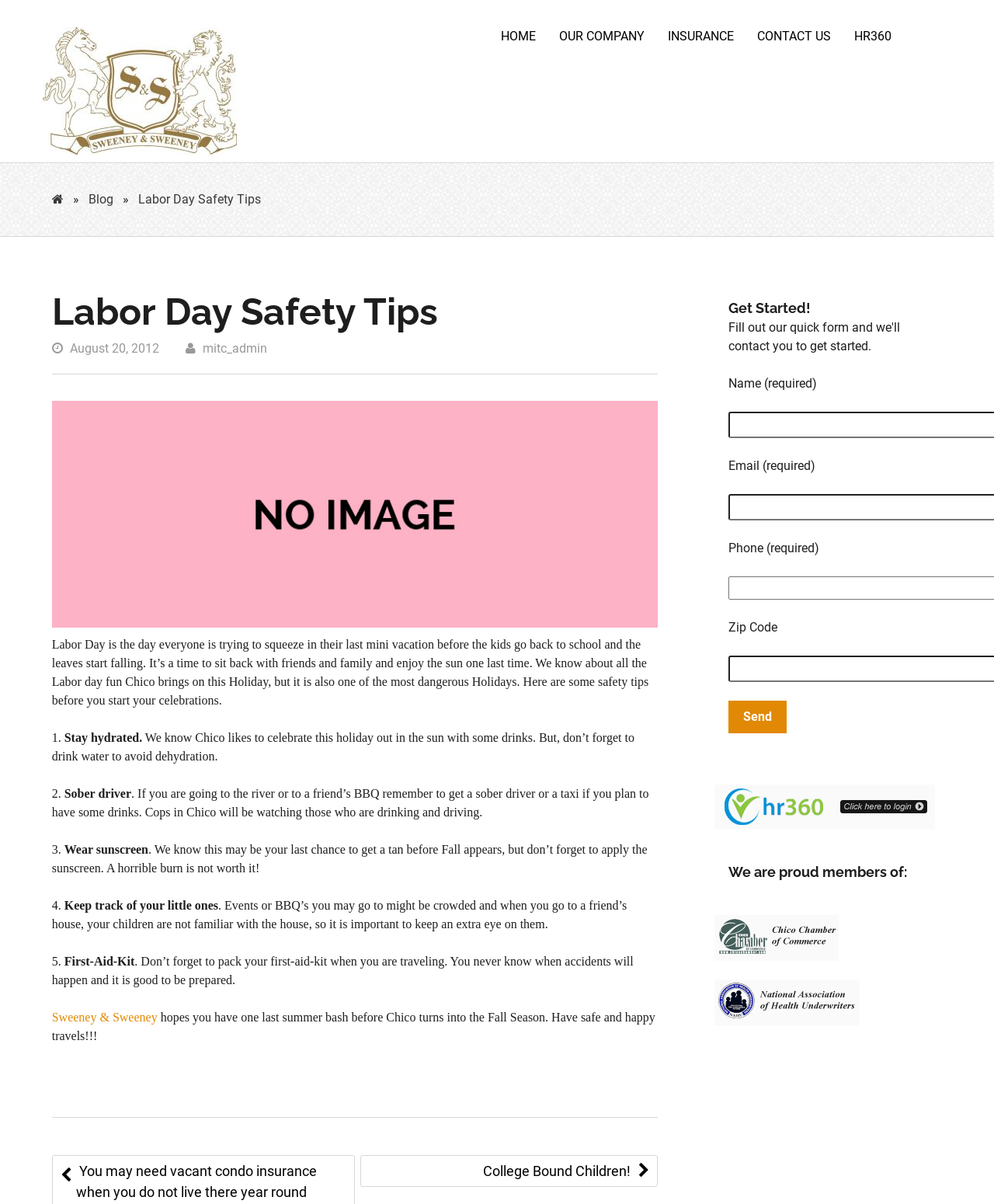Identify the bounding box coordinates of the region that needs to be clicked to carry out this instruction: "Fill out the 'Name (required)' field". Provide these coordinates as four float numbers ranging from 0 to 1, i.e., [left, top, right, bottom].

[0.733, 0.312, 0.822, 0.325]